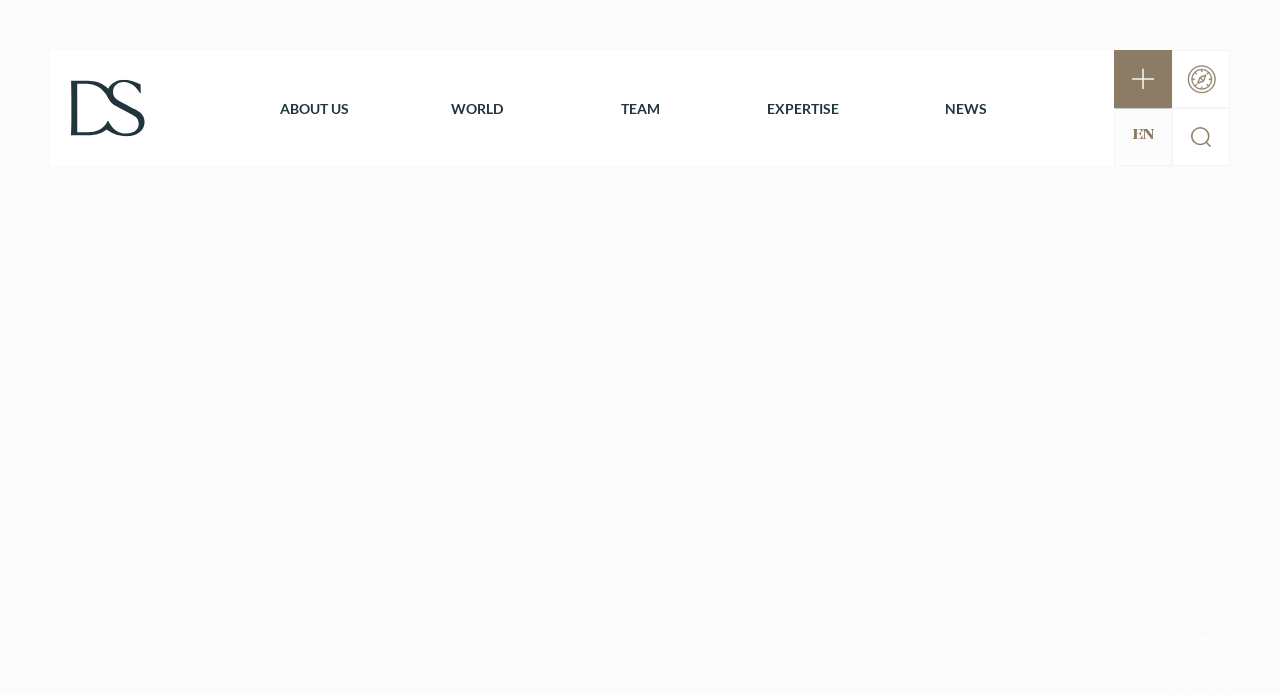What is the language of the webpage?
Based on the image, please offer an in-depth response to the question.

Although there is a link to switch to 'EN', implying that the webpage may be available in other languages, the current language of the webpage appears to be English based on the text content.